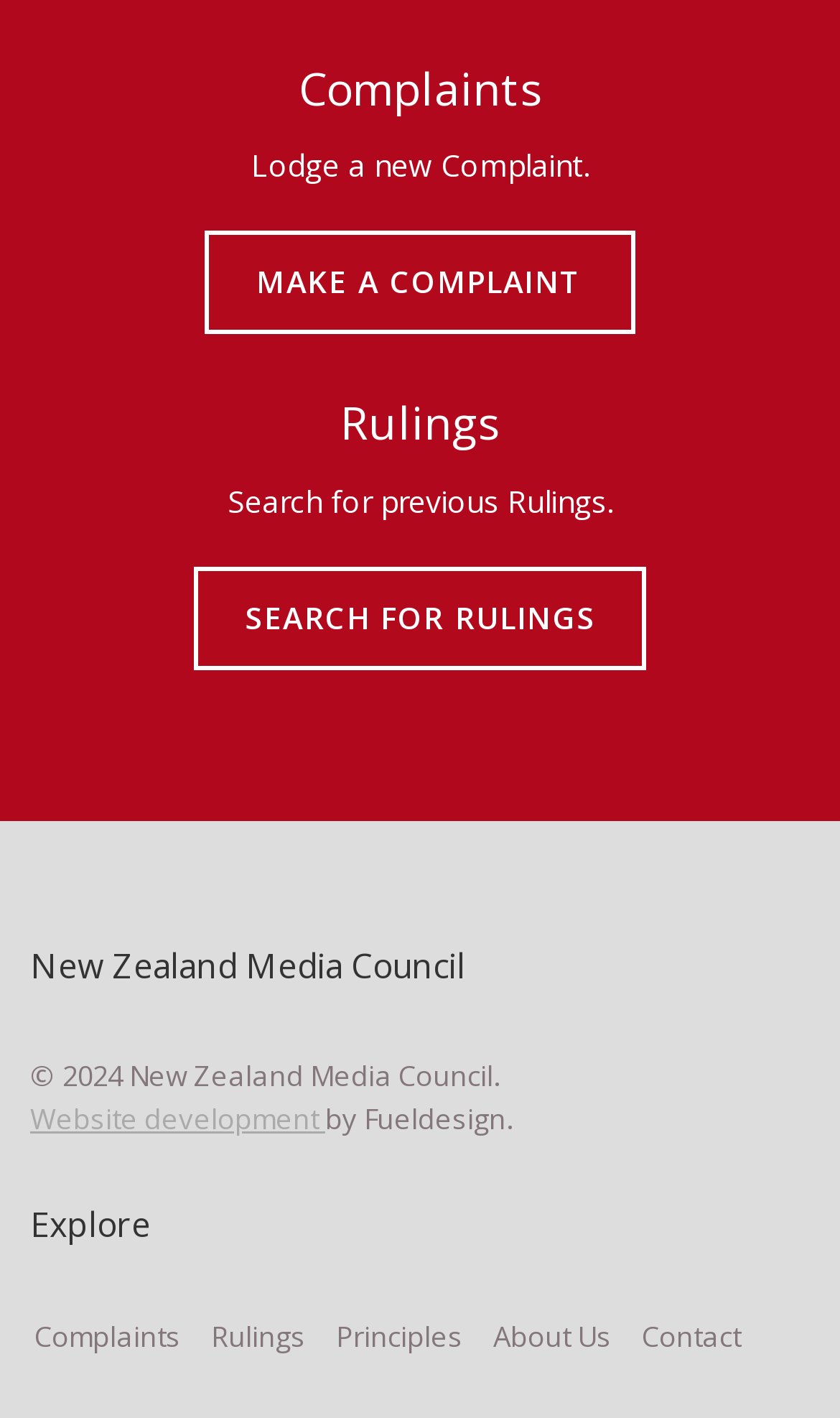Provide a brief response to the question below using a single word or phrase: 
What is the main purpose of this webpage?

Lodge complaints or search rulings